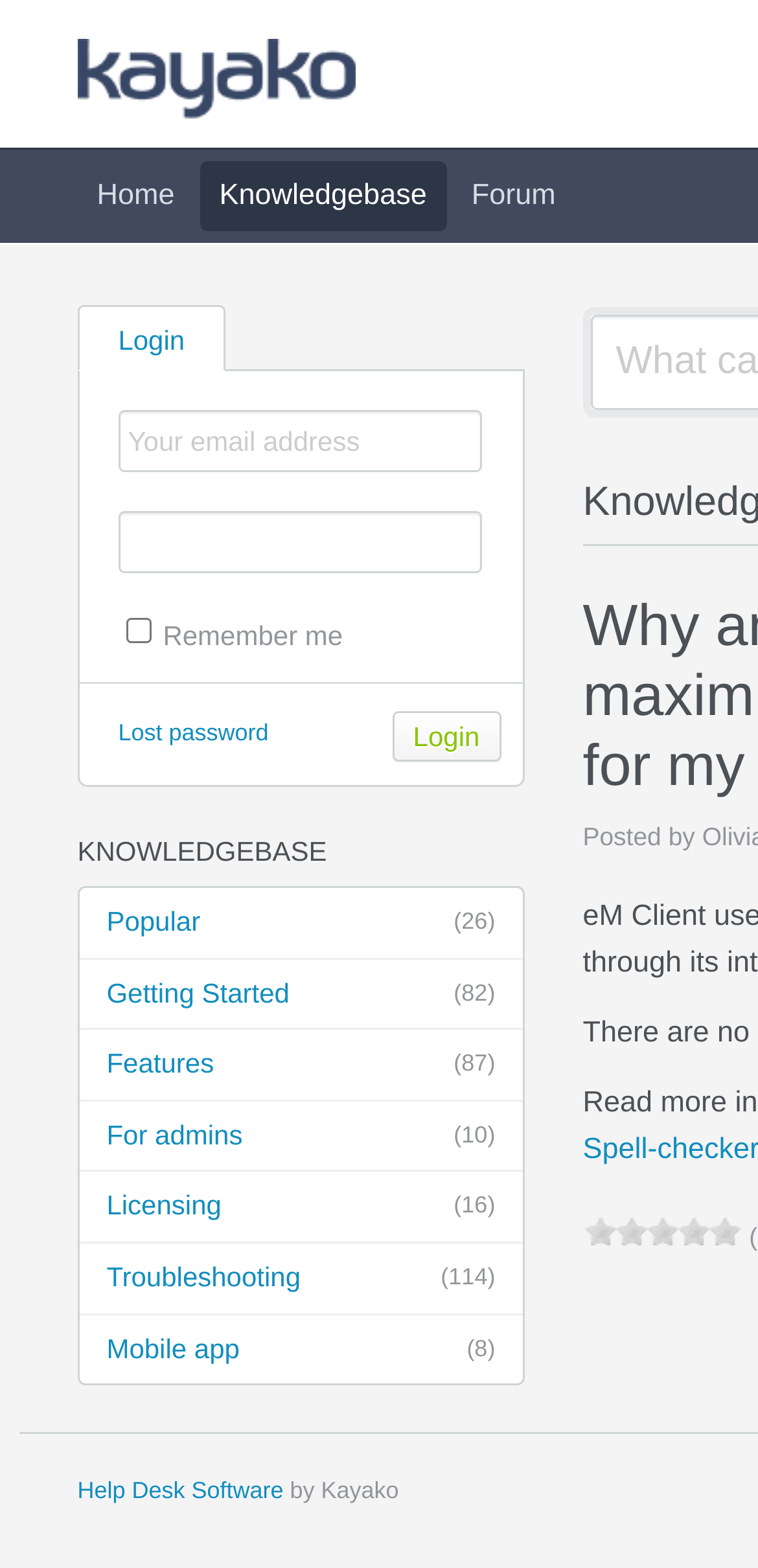What is the function of the 'Remember me' checkbox?
Answer the question based on the image using a single word or a brief phrase.

To save login credentials